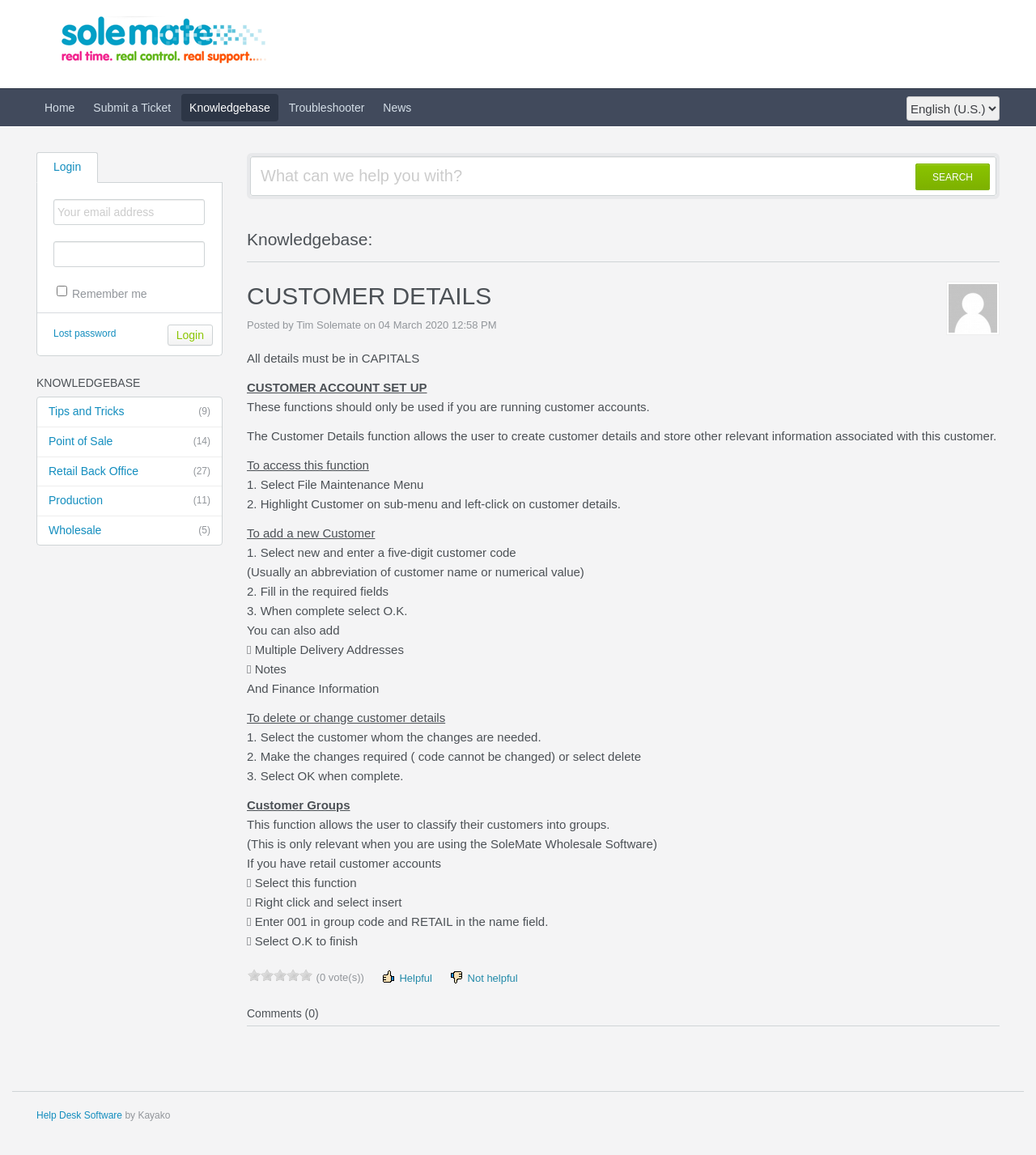Pinpoint the bounding box coordinates of the element to be clicked to execute the instruction: "View the 'Tips and Tricks' knowledgebase".

[0.036, 0.344, 0.214, 0.37]